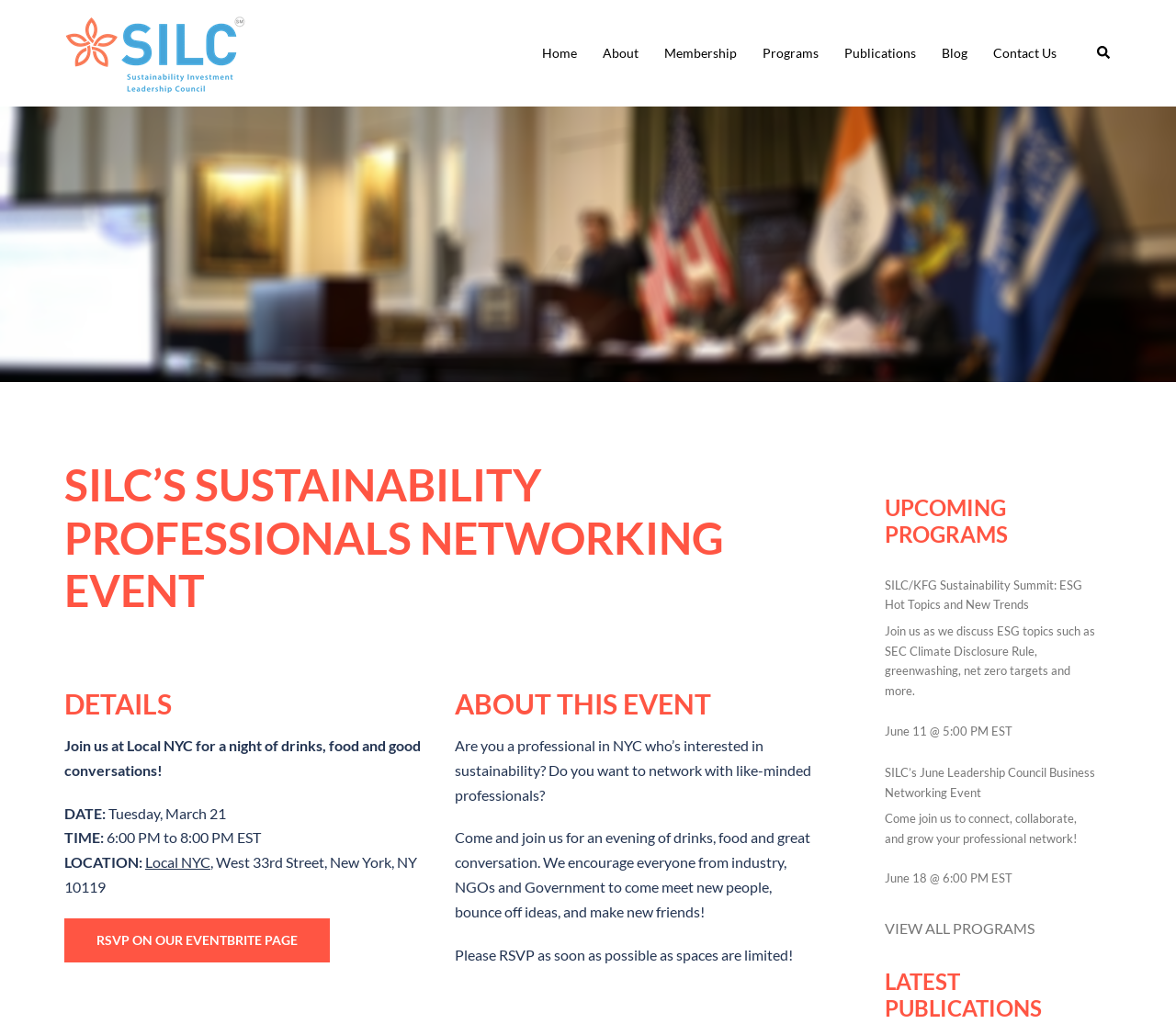Find the bounding box coordinates for the HTML element specified by: "Contact Us".

[0.845, 0.041, 0.898, 0.062]